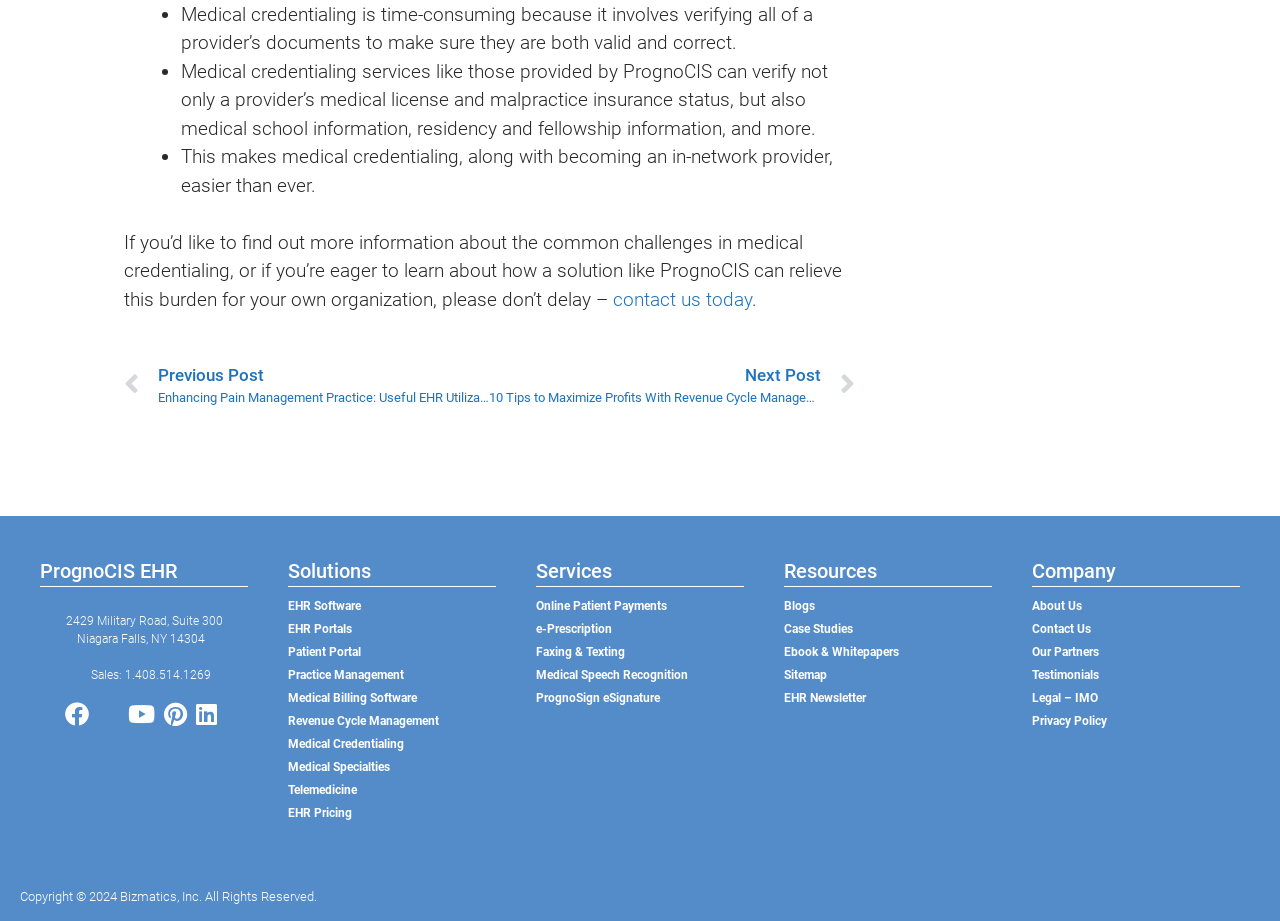Kindly determine the bounding box coordinates for the area that needs to be clicked to execute this instruction: "go to previous post".

[0.097, 0.394, 0.382, 0.443]